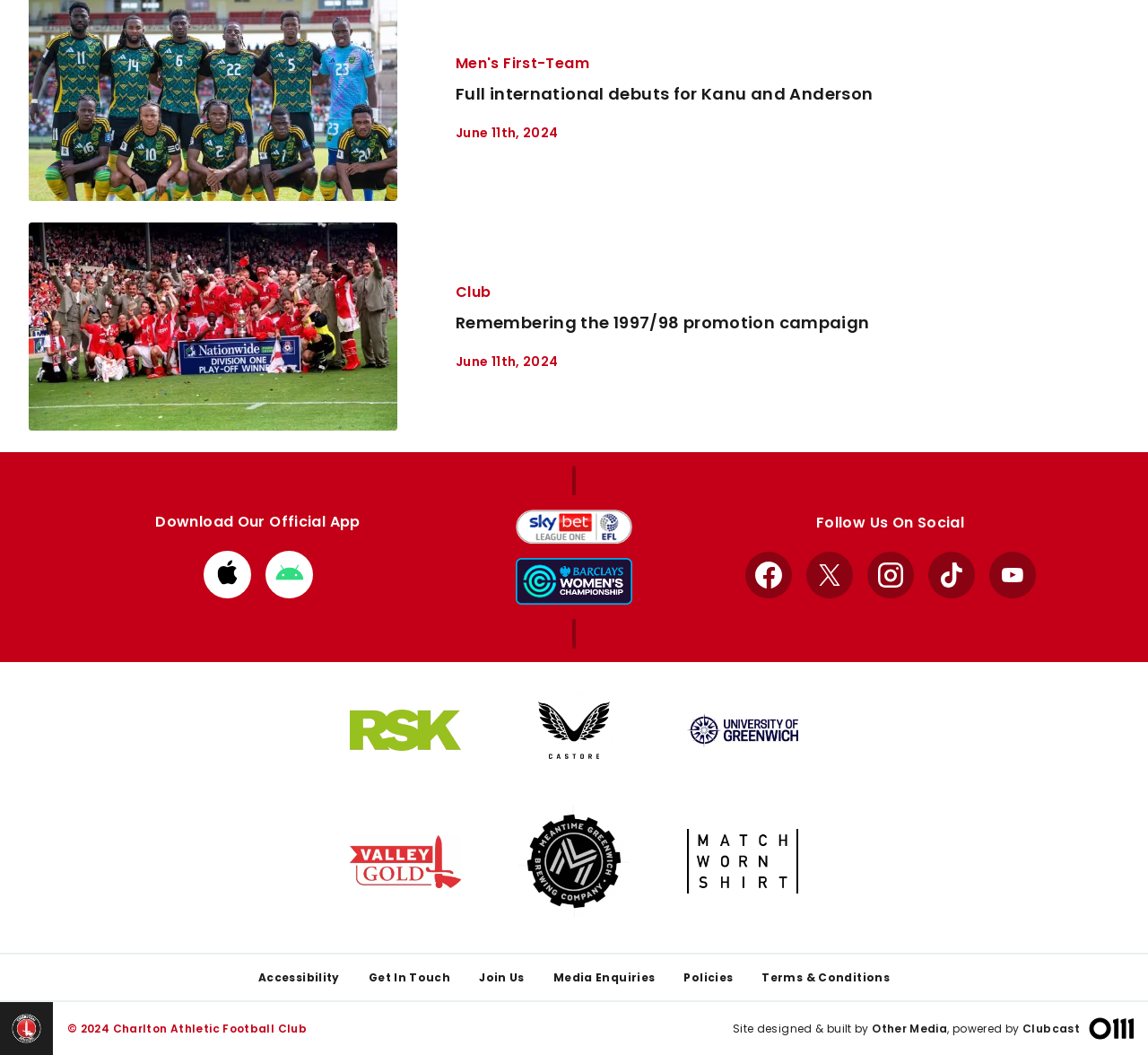Please look at the image and answer the question with a detailed explanation: What is the name of the football club?

I found the name of the football club 'Charlton Athletic Football Club' in the image element with ID 133, which is located at the bottom of the webpage.